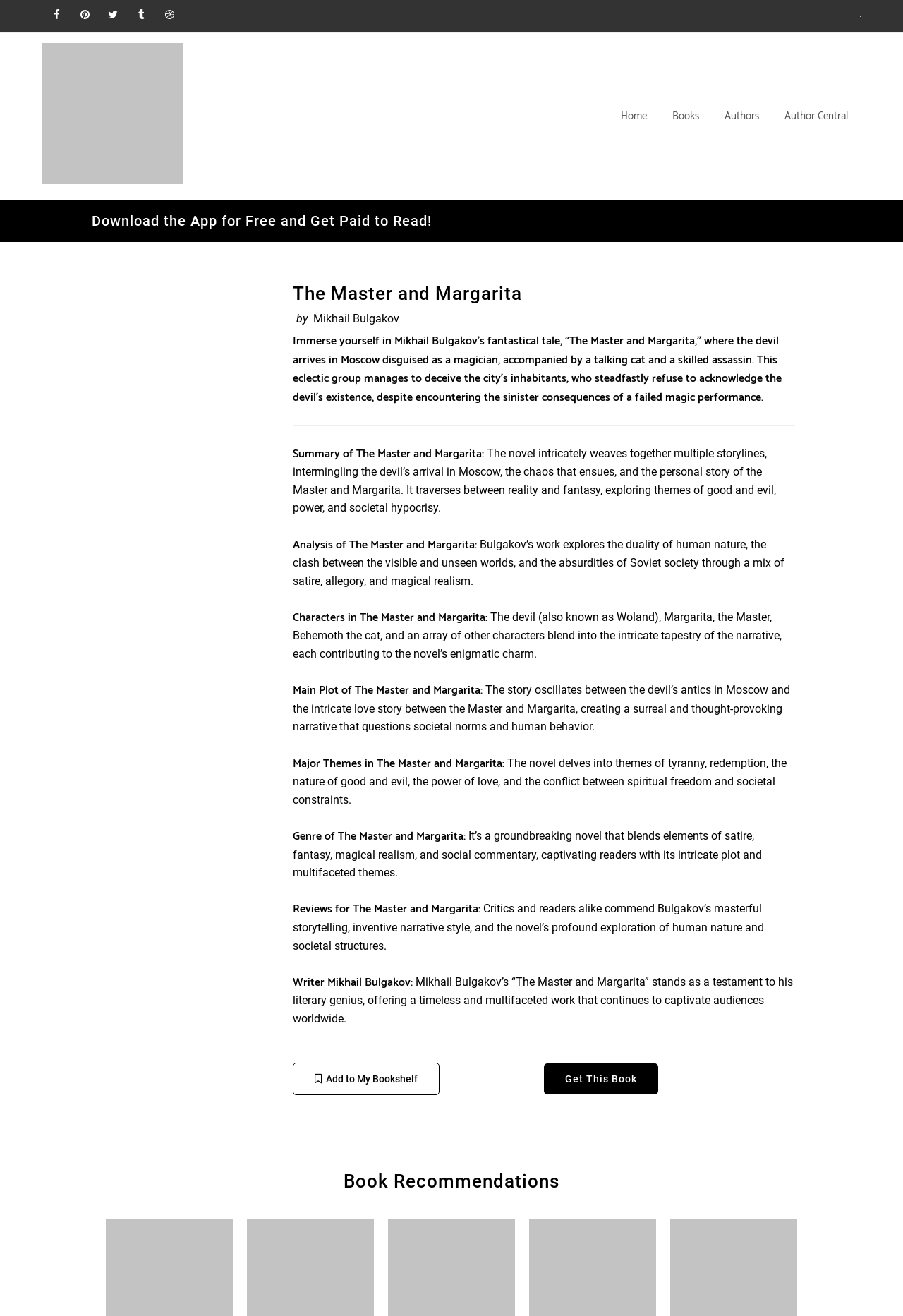Find the bounding box coordinates for the HTML element specified by: "map".

None